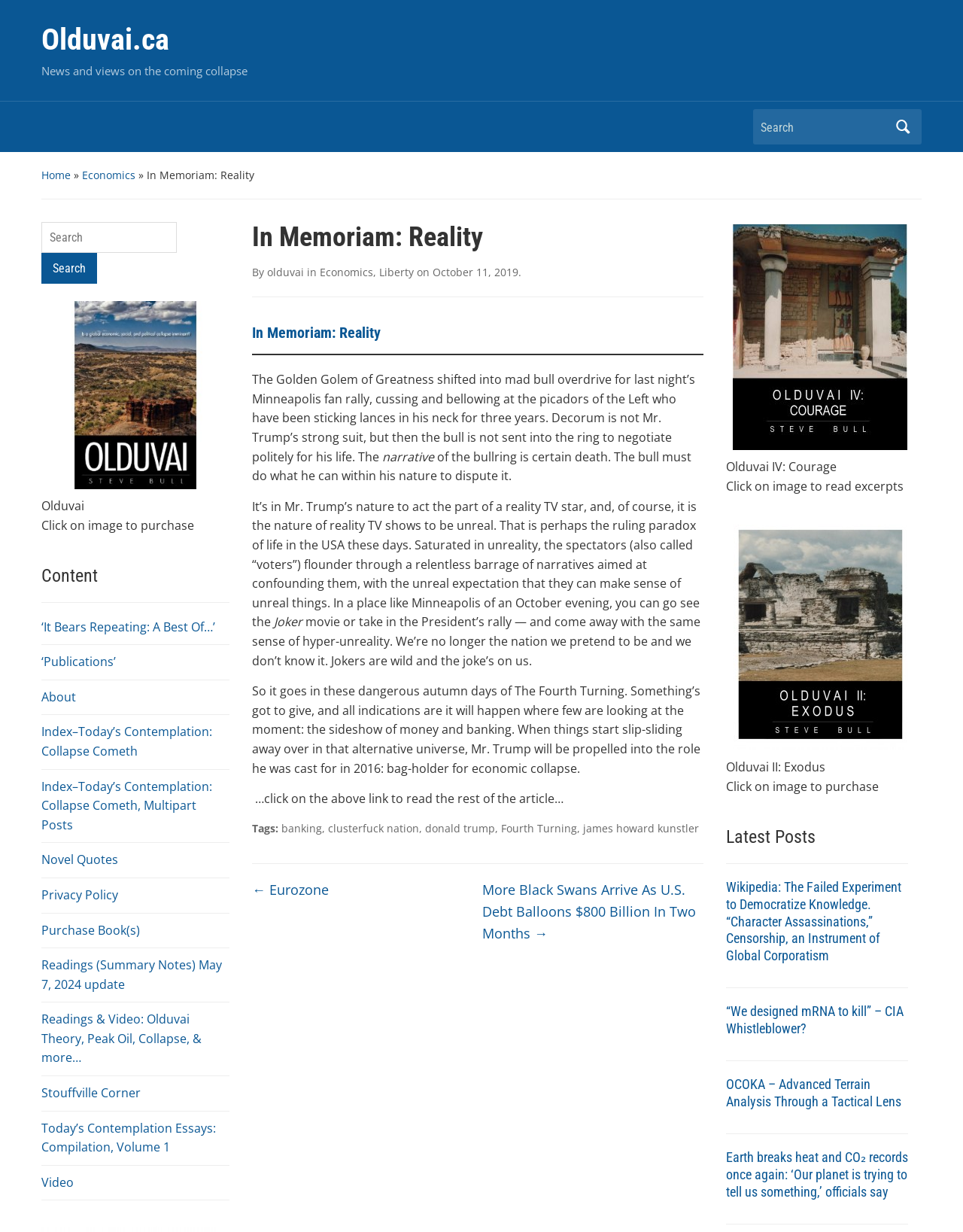What is the title of the book that can be purchased by clicking on the image?
Based on the image, provide a one-word or brief-phrase response.

Olduvai IV: Courage